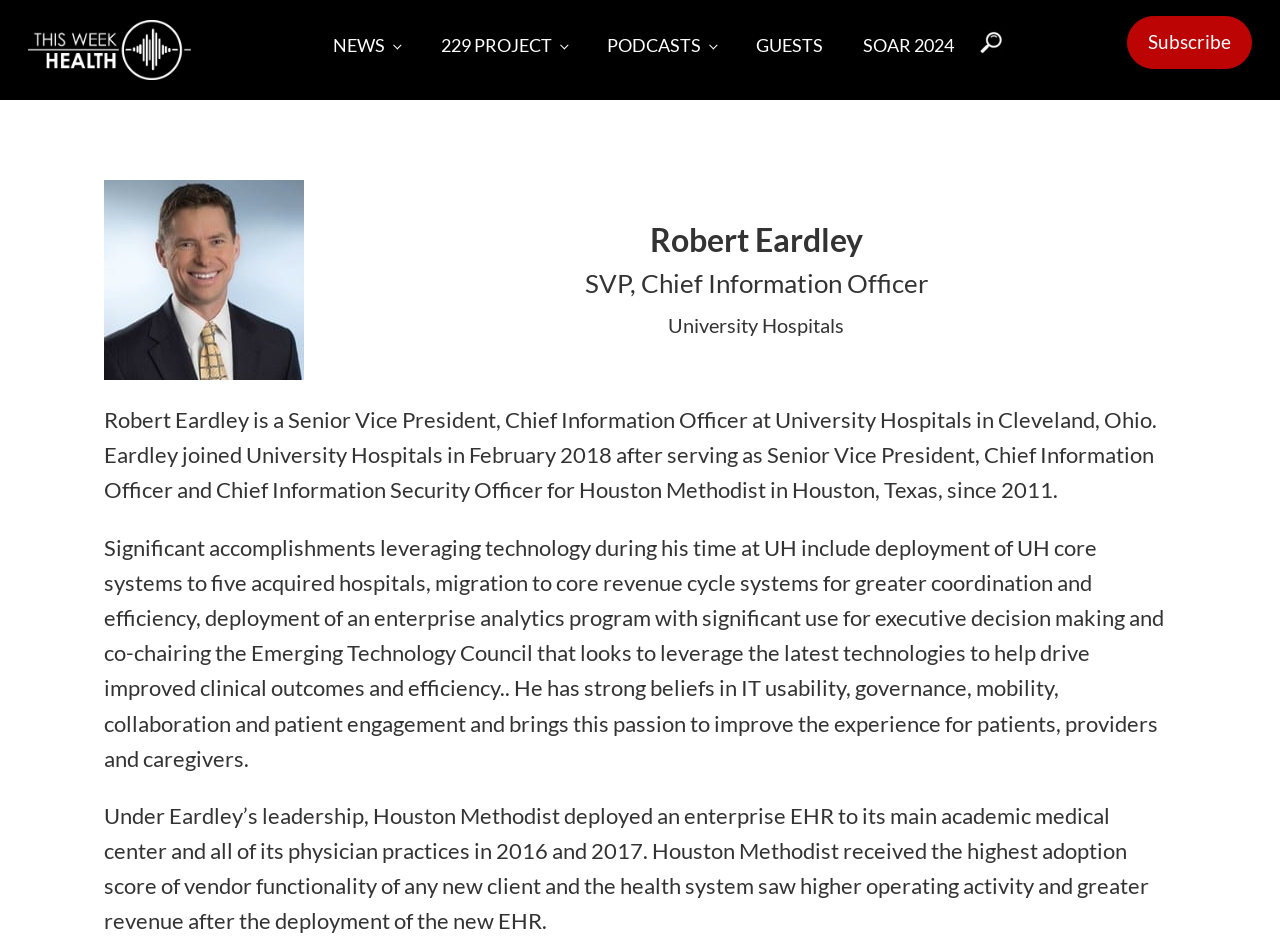Find the bounding box of the web element that fits this description: "Reply".

None